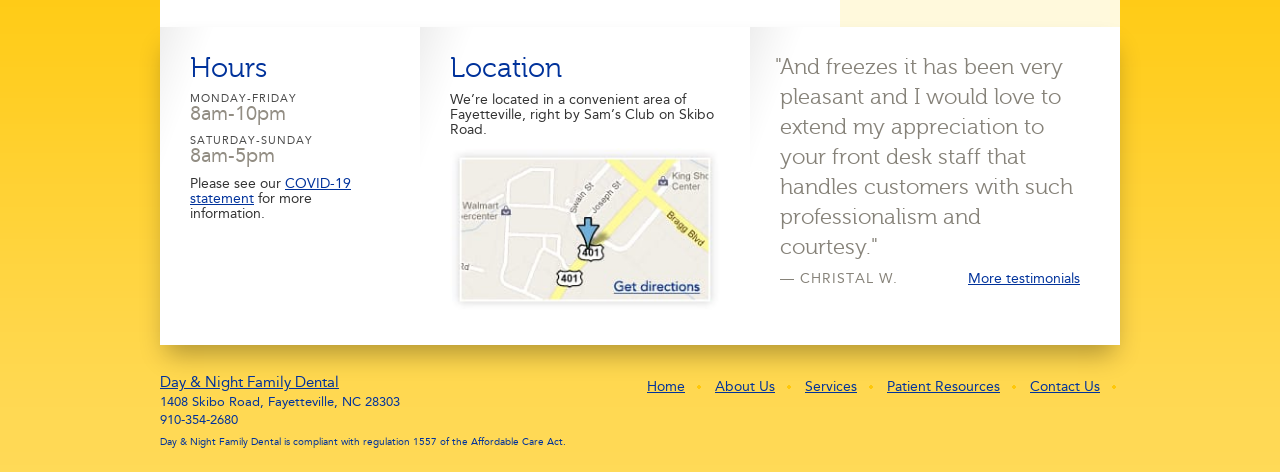Please identify the bounding box coordinates of the element that needs to be clicked to perform the following instruction: "Call the office".

[0.125, 0.878, 0.186, 0.908]